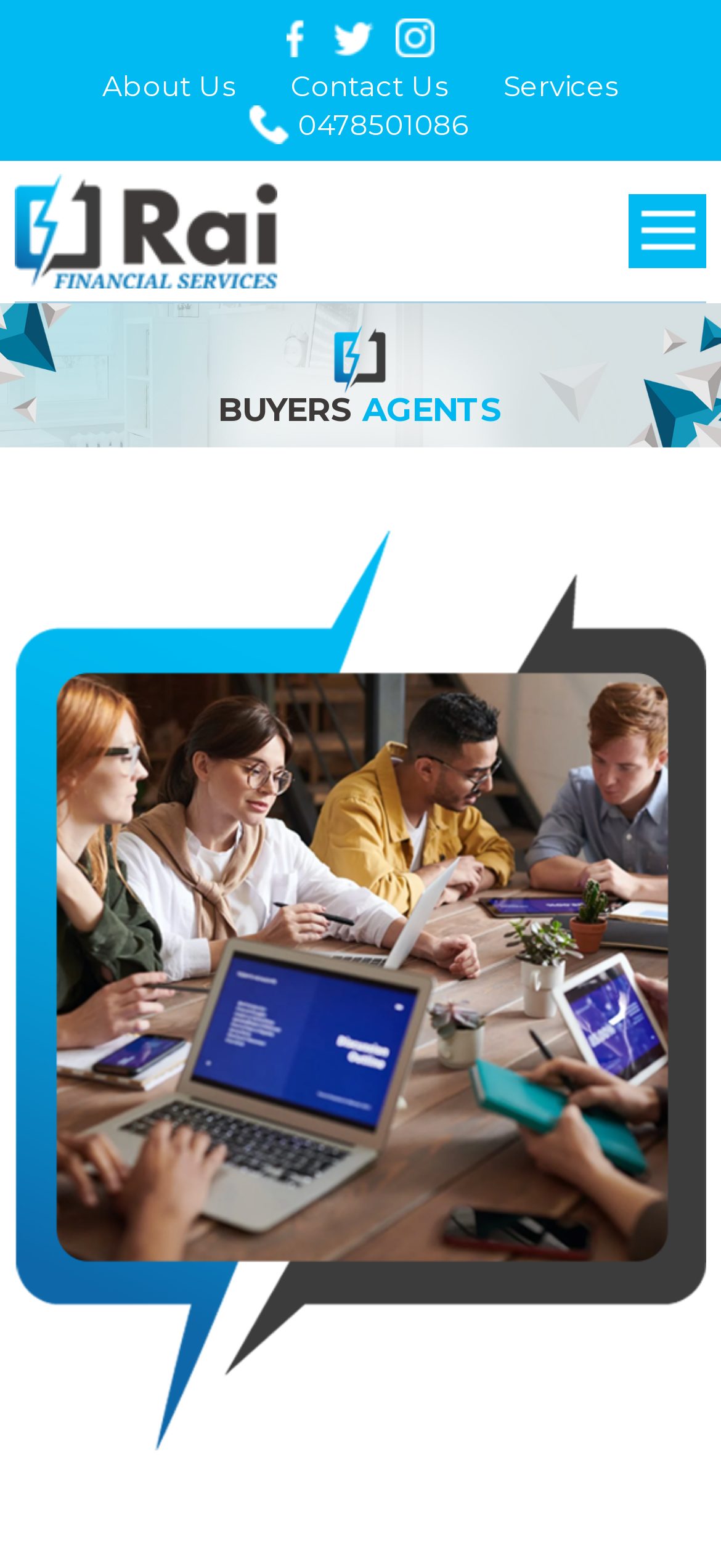What is the phone number?
From the image, respond using a single word or phrase.

0478501086